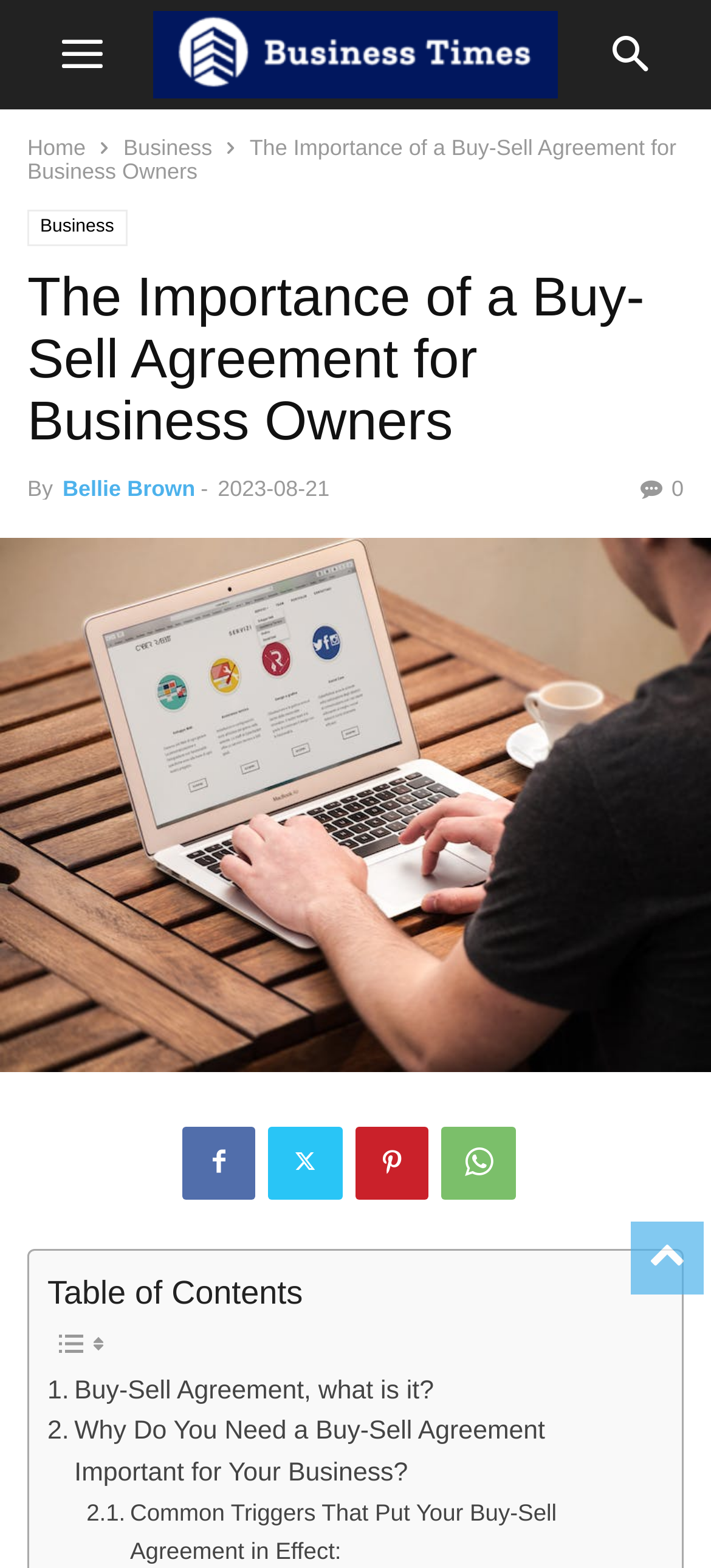Provide a brief response to the question below using a single word or phrase: 
What is the category of the article?

Business